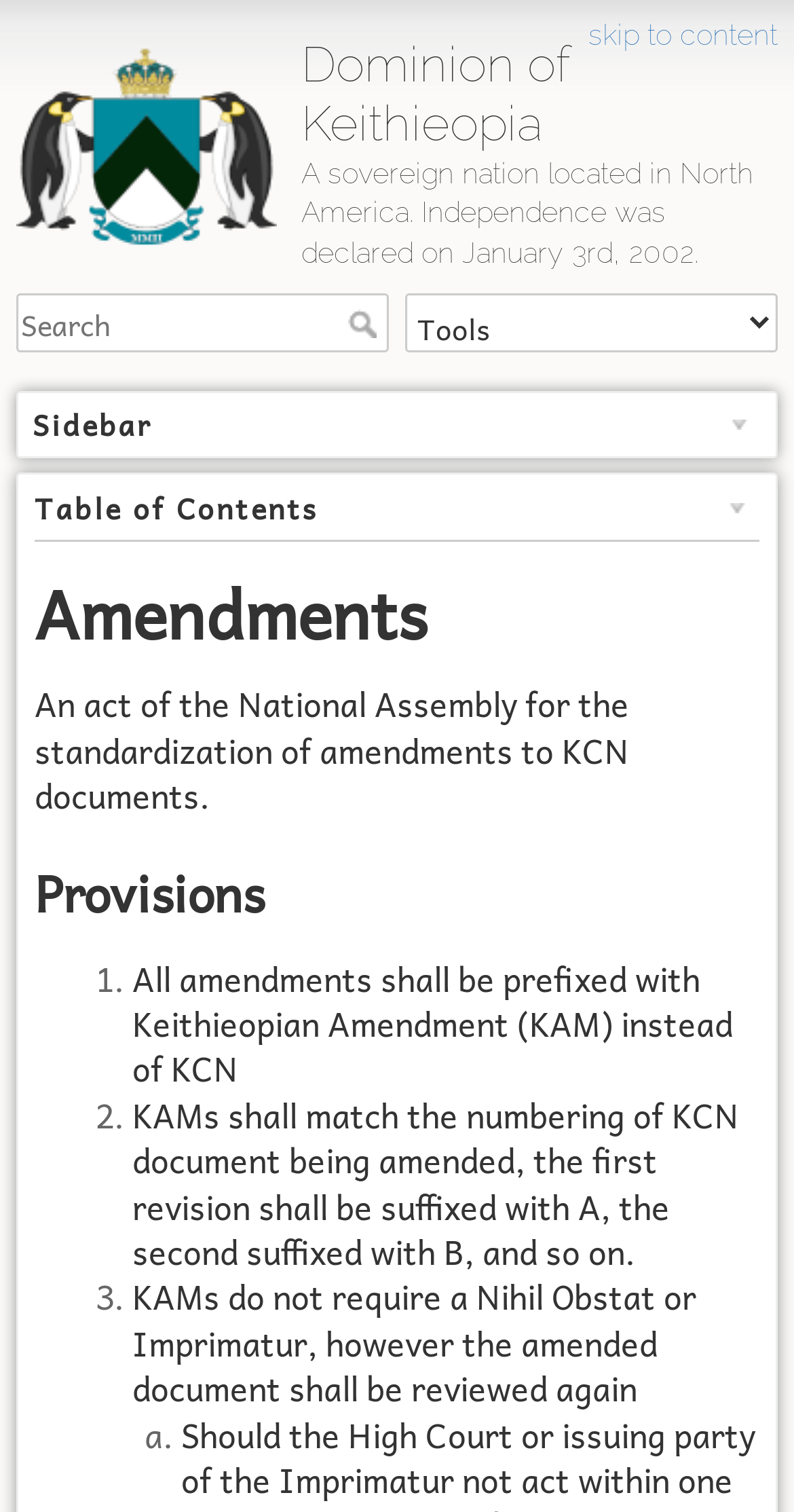What is the purpose of the 'Tools' combobox?
Using the visual information, respond with a single word or phrase.

To provide additional tools